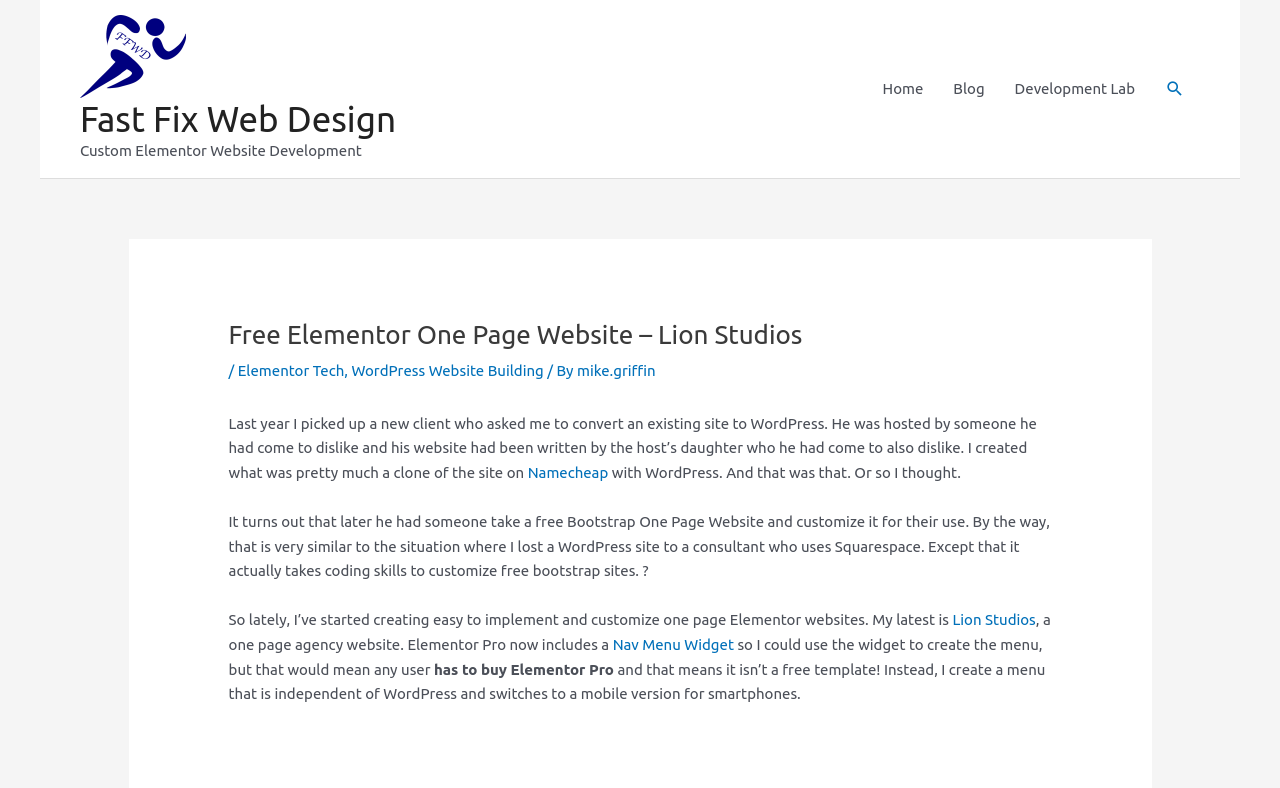Please mark the bounding box coordinates of the area that should be clicked to carry out the instruction: "Search for something".

[0.91, 0.1, 0.926, 0.125]